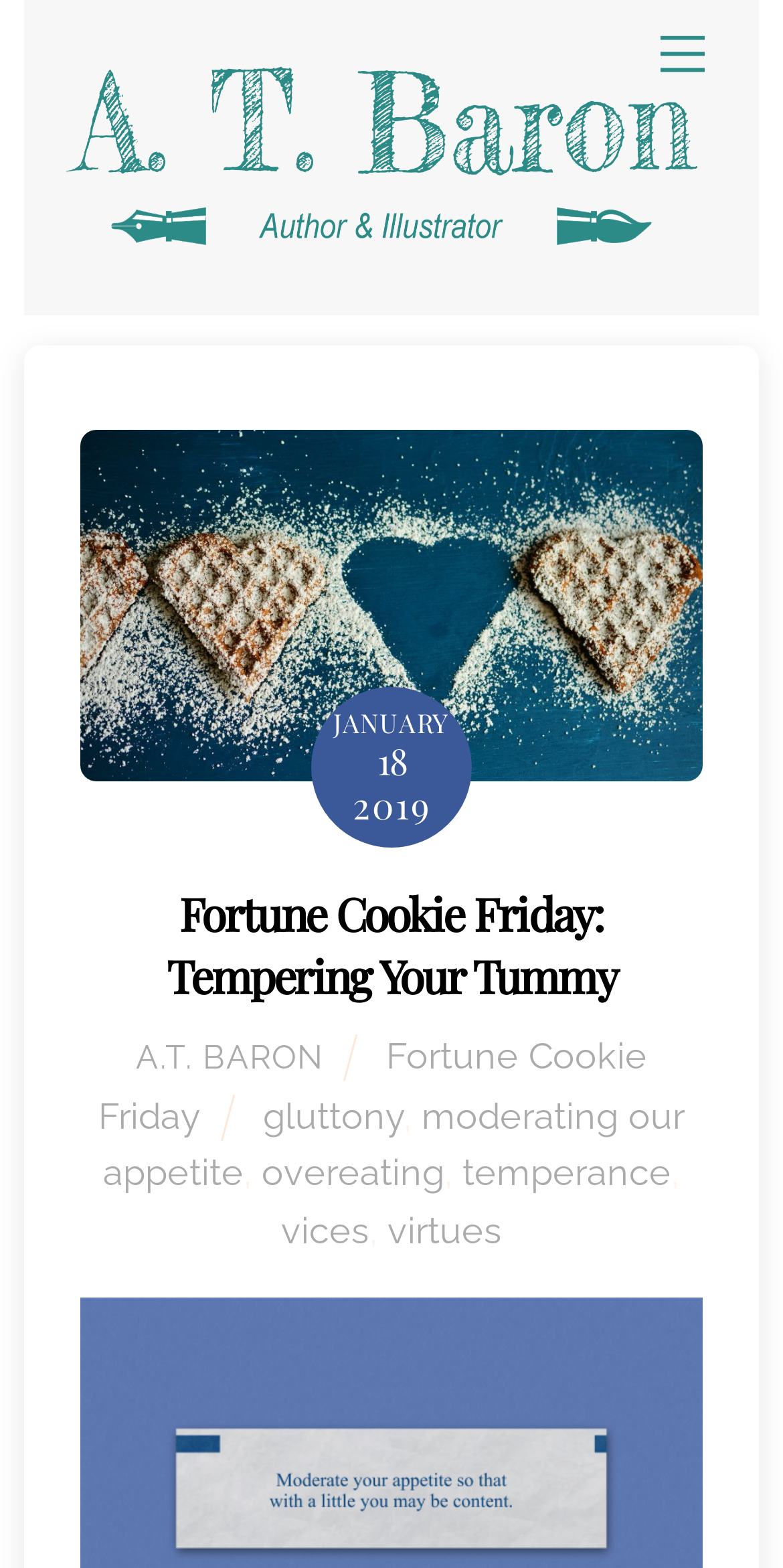What is the date of the post?
From the image, respond using a single word or phrase.

January 18, 2019